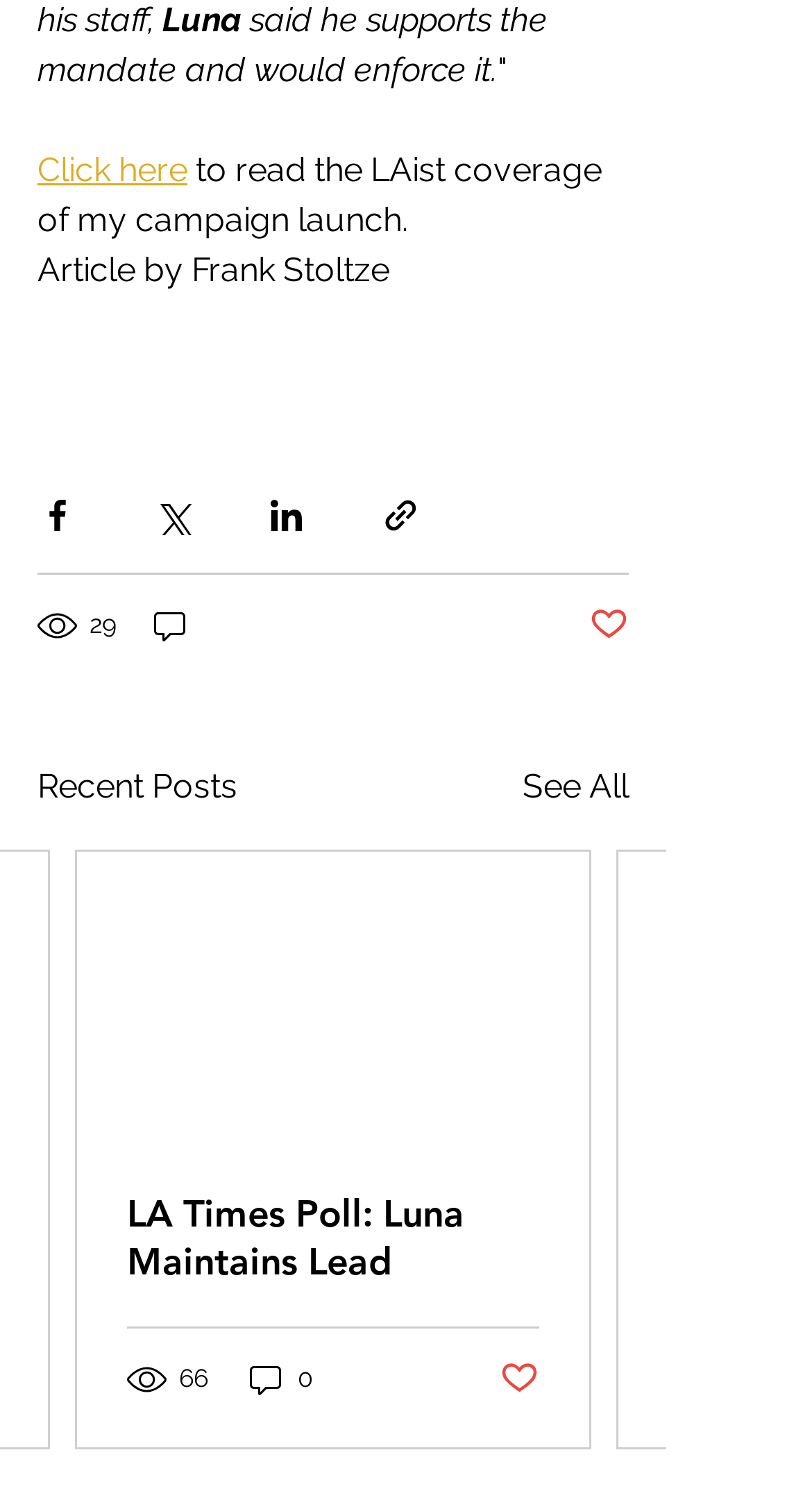Please mark the bounding box coordinates of the area that should be clicked to carry out the instruction: "Click to see all posts".

[0.644, 0.511, 0.774, 0.544]